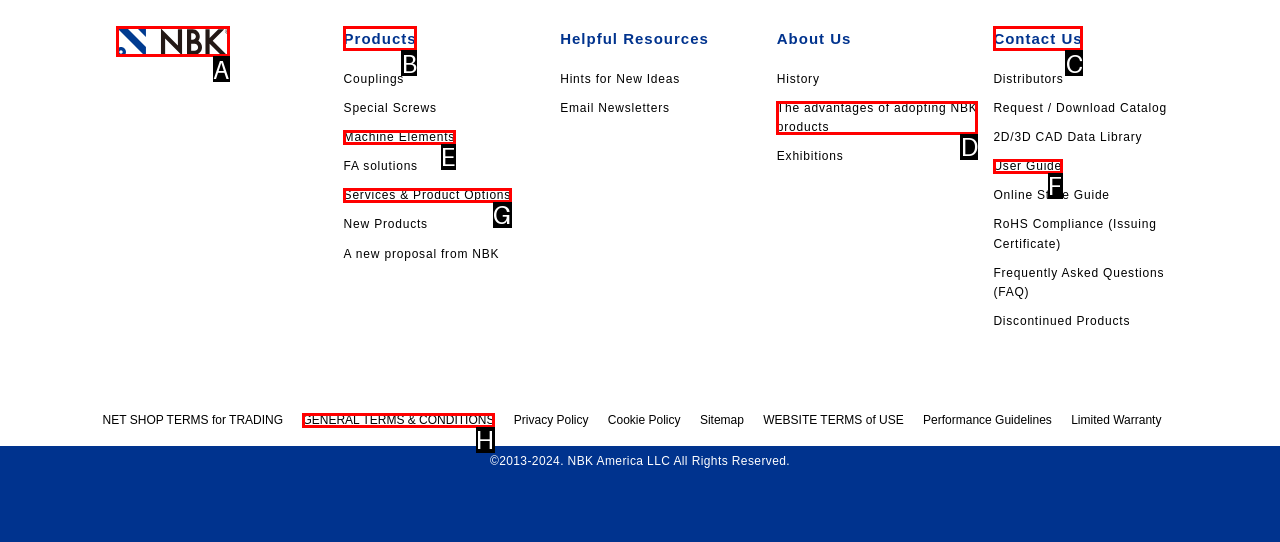Given the description: Machine Elements, identify the HTML element that fits best. Respond with the letter of the correct option from the choices.

E